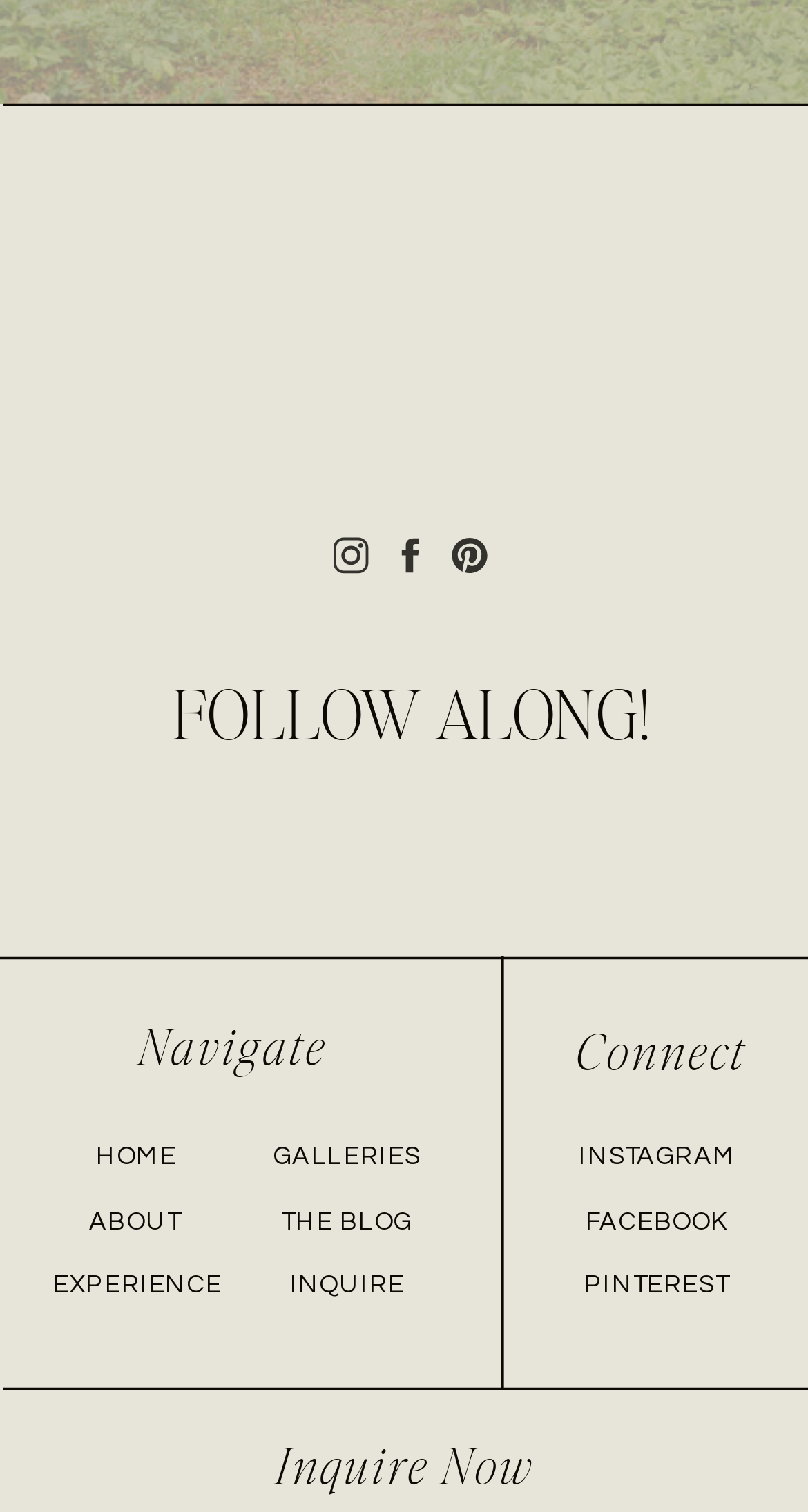Use a single word or phrase to answer the question: 
What social media platforms are available?

Pinterest, Facebook, Instagram